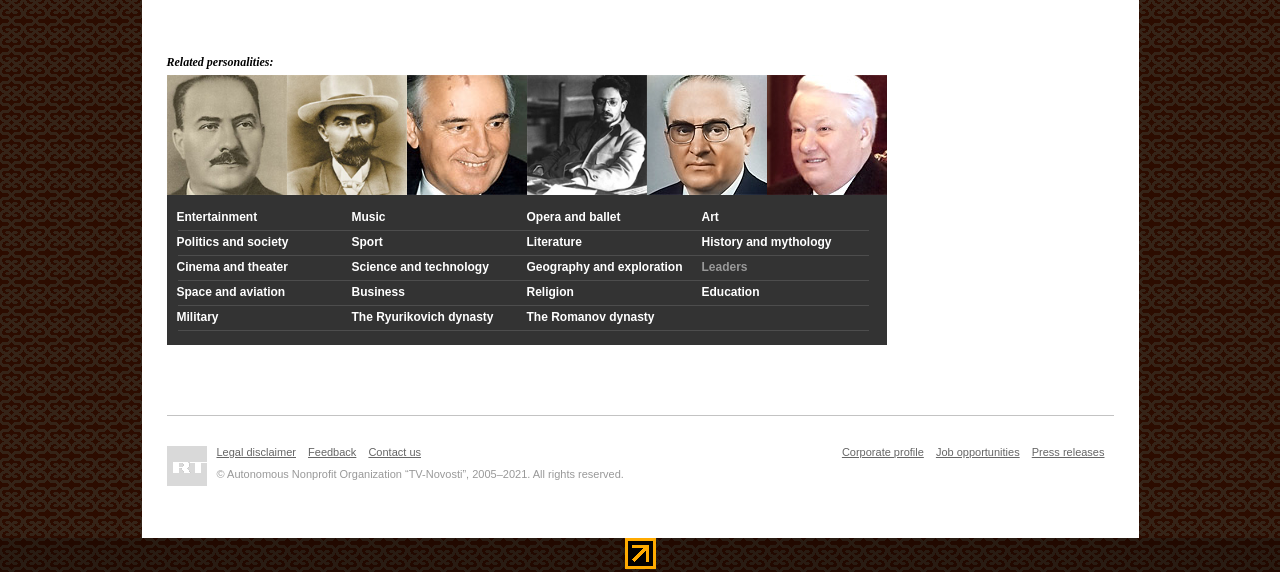Identify the bounding box coordinates necessary to click and complete the given instruction: "View Entertainment".

[0.138, 0.367, 0.201, 0.392]